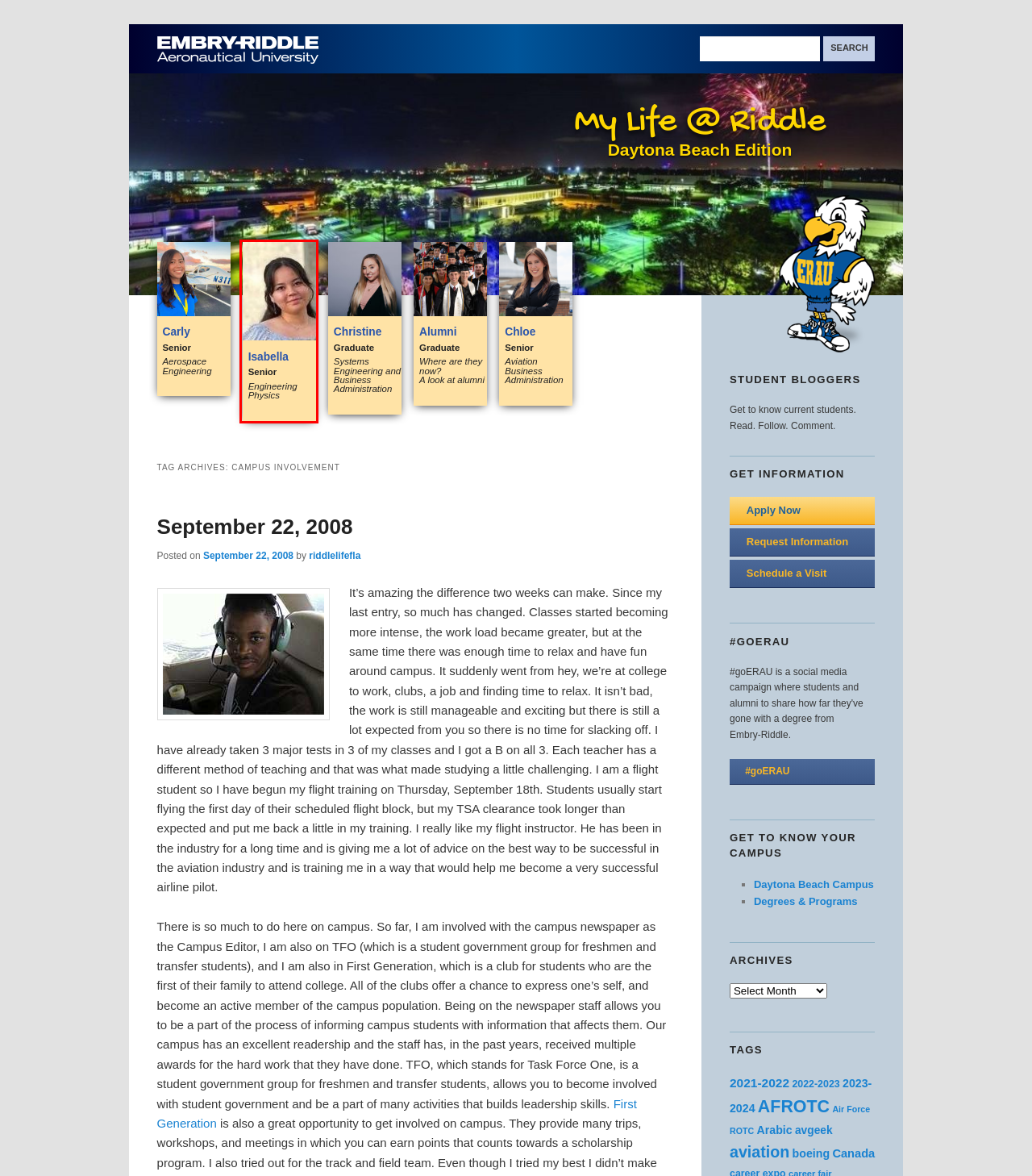You are given a screenshot of a webpage with a red rectangle bounding box around a UI element. Select the webpage description that best matches the new webpage after clicking the element in the bounding box. Here are the candidates:
A. Chloe | My Life @ Riddle
B. Isabella | My Life @ Riddle
C. avgeek | My Life @ Riddle
D. 2022-2023 | My Life @ Riddle
E. Arabic | My Life @ Riddle
F. My Life @ Riddle | Daytona Beach Edition
G. AFROTC | My Life @ Riddle
H. Air Force ROTC | My Life @ Riddle

B